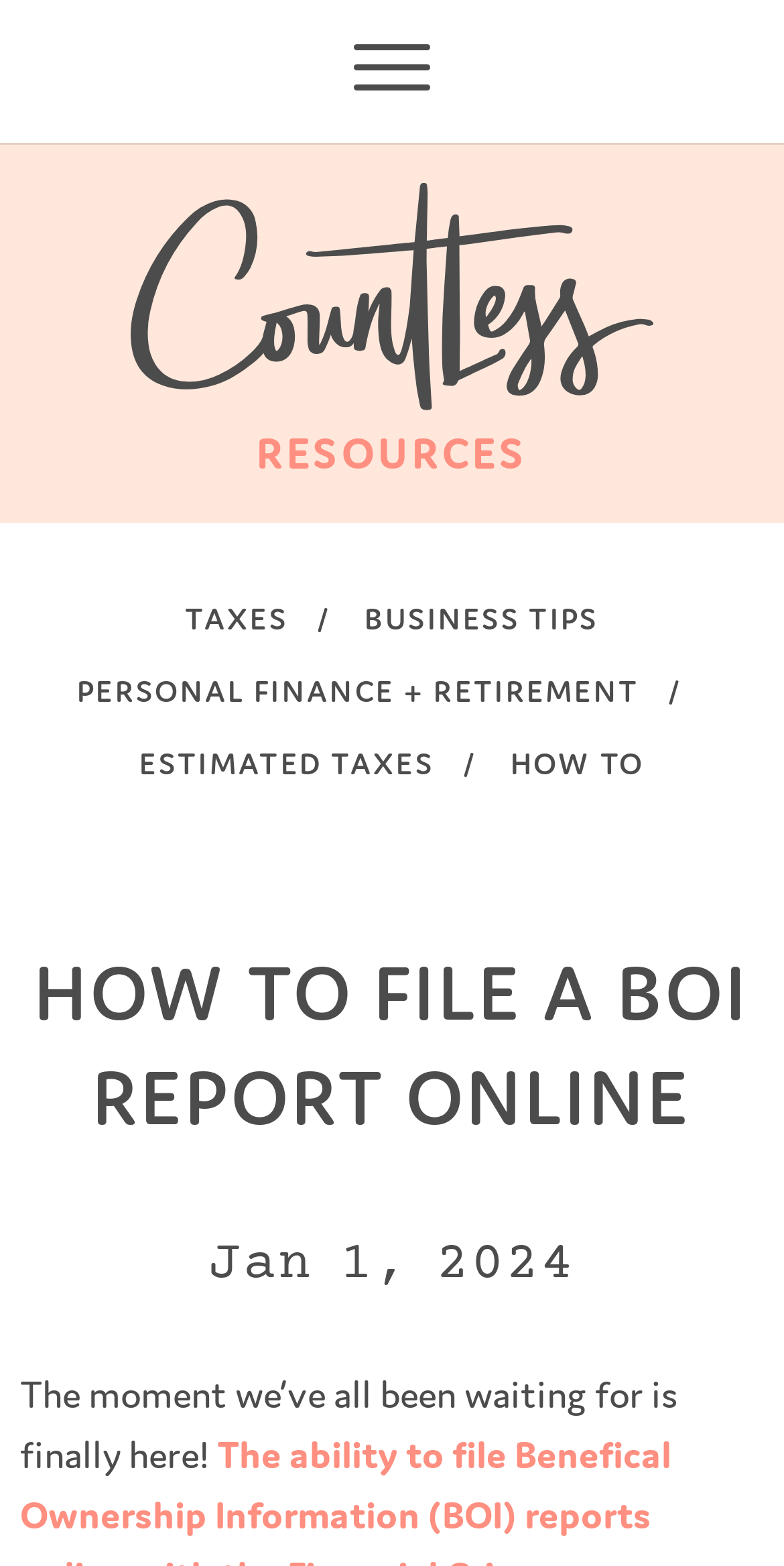Is the image above or below the 'RESOURCES' heading?
Using the image as a reference, give an elaborate response to the question.

By comparing the y1 and y2 coordinates of the image and the 'RESOURCES' heading, I can determine that the image is above the heading because its y1 and y2 values are smaller.